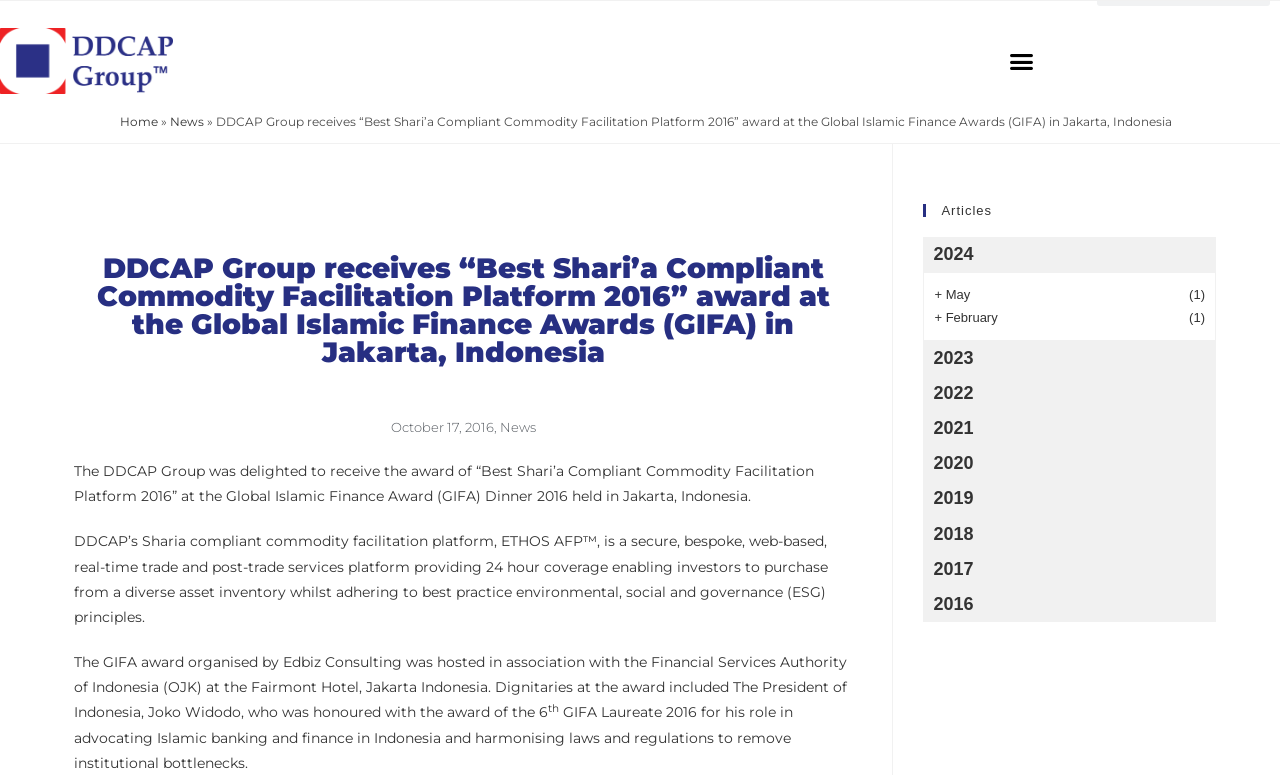Locate the headline of the webpage and generate its content.

DDCAP Group receives “Best Shari’a Compliant Commodity Facilitation Platform 2016” award at the Global Islamic Finance Awards (GIFA) in Jakarta, Indonesia